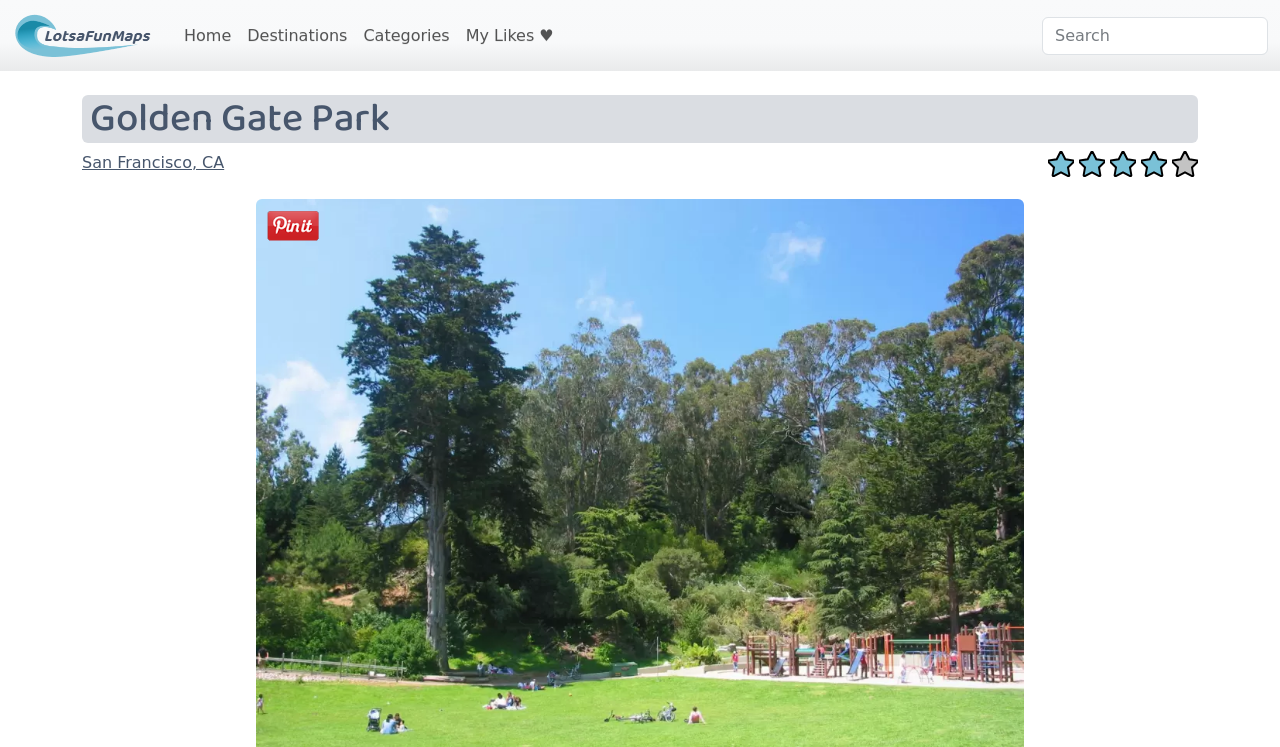Could you specify the bounding box coordinates for the clickable section to complete the following instruction: "Click on the LotsaFunMaps Logo"?

[0.009, 0.011, 0.125, 0.084]